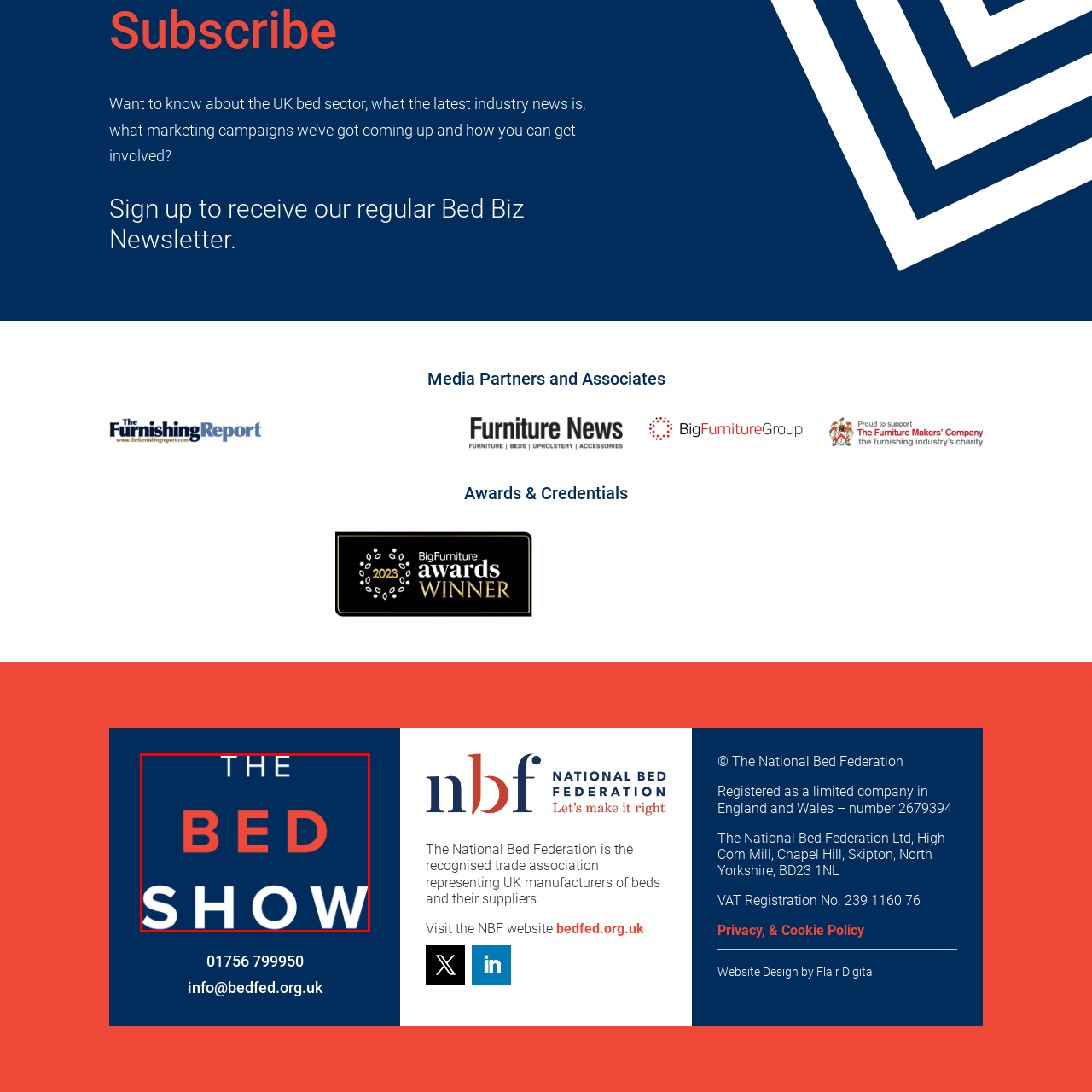What is the background color of the title? Please look at the image within the red bounding box and provide a one-word or short-phrase answer based on what you see.

deep blue